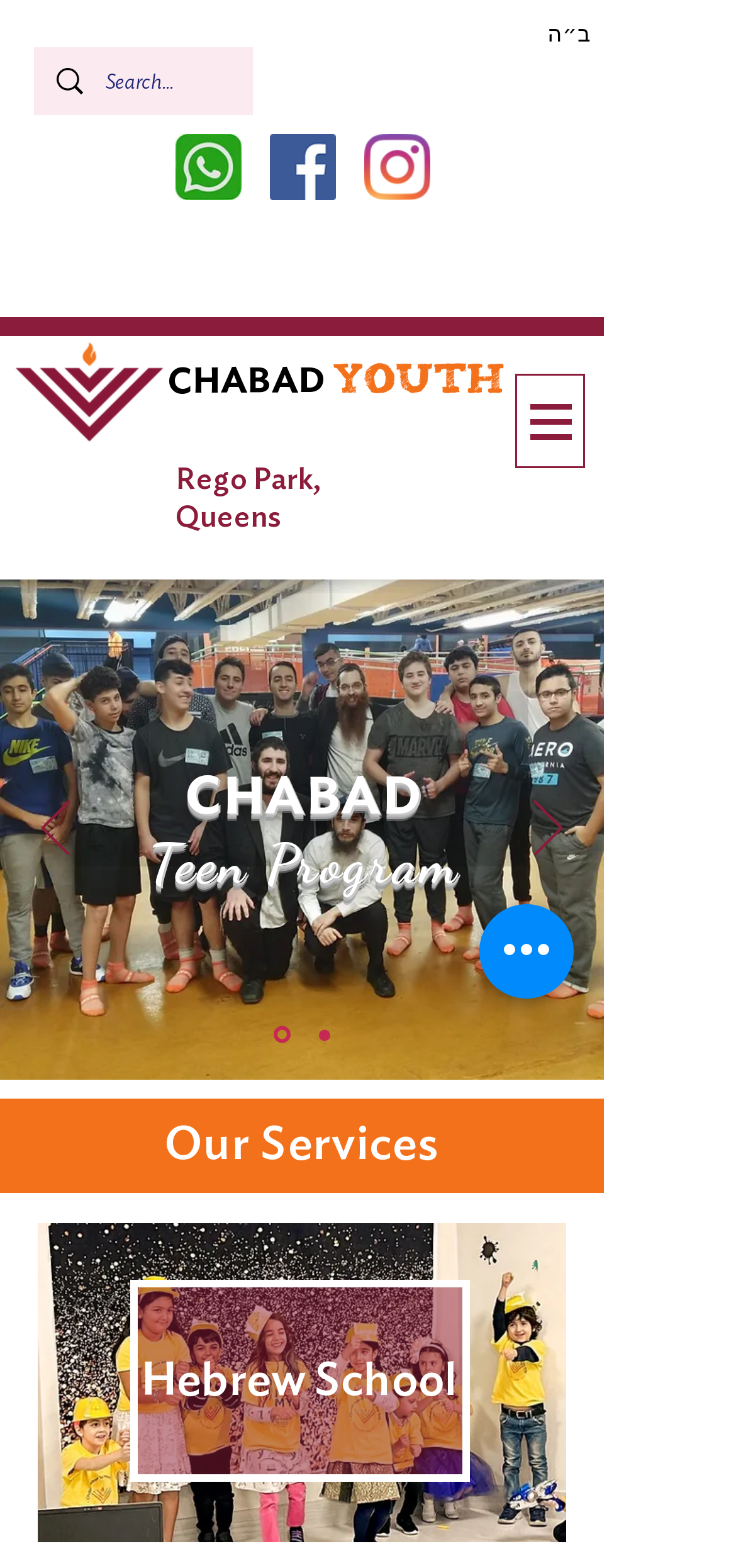Identify the bounding box for the given UI element using the description provided. Coordinates should be in the format (top-left x, top-left y, bottom-right x, bottom-right y) and must be between 0 and 1. Here is the description: parent_node: CHABAD aria-label="Next"

[0.726, 0.51, 0.764, 0.549]